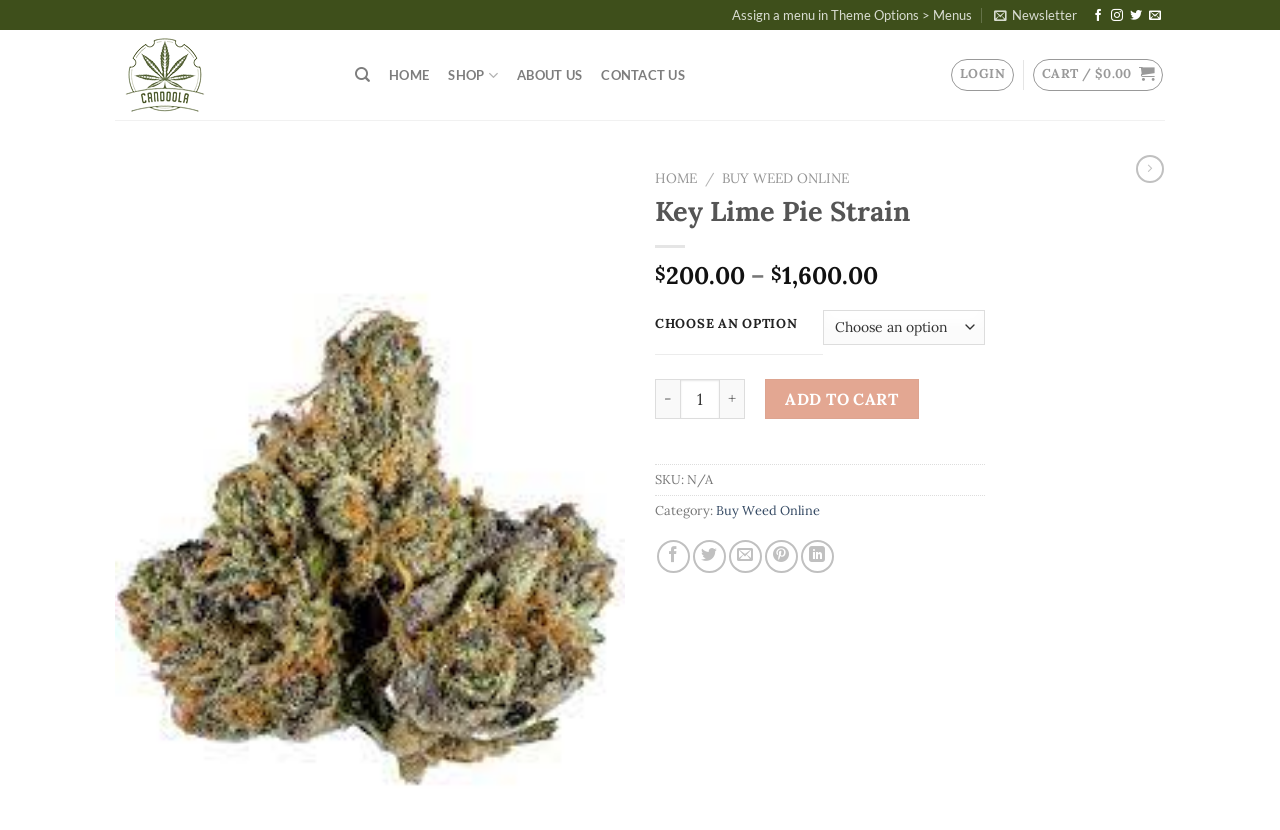Pinpoint the bounding box coordinates for the area that should be clicked to perform the following instruction: "Login to your account".

[0.743, 0.072, 0.792, 0.11]